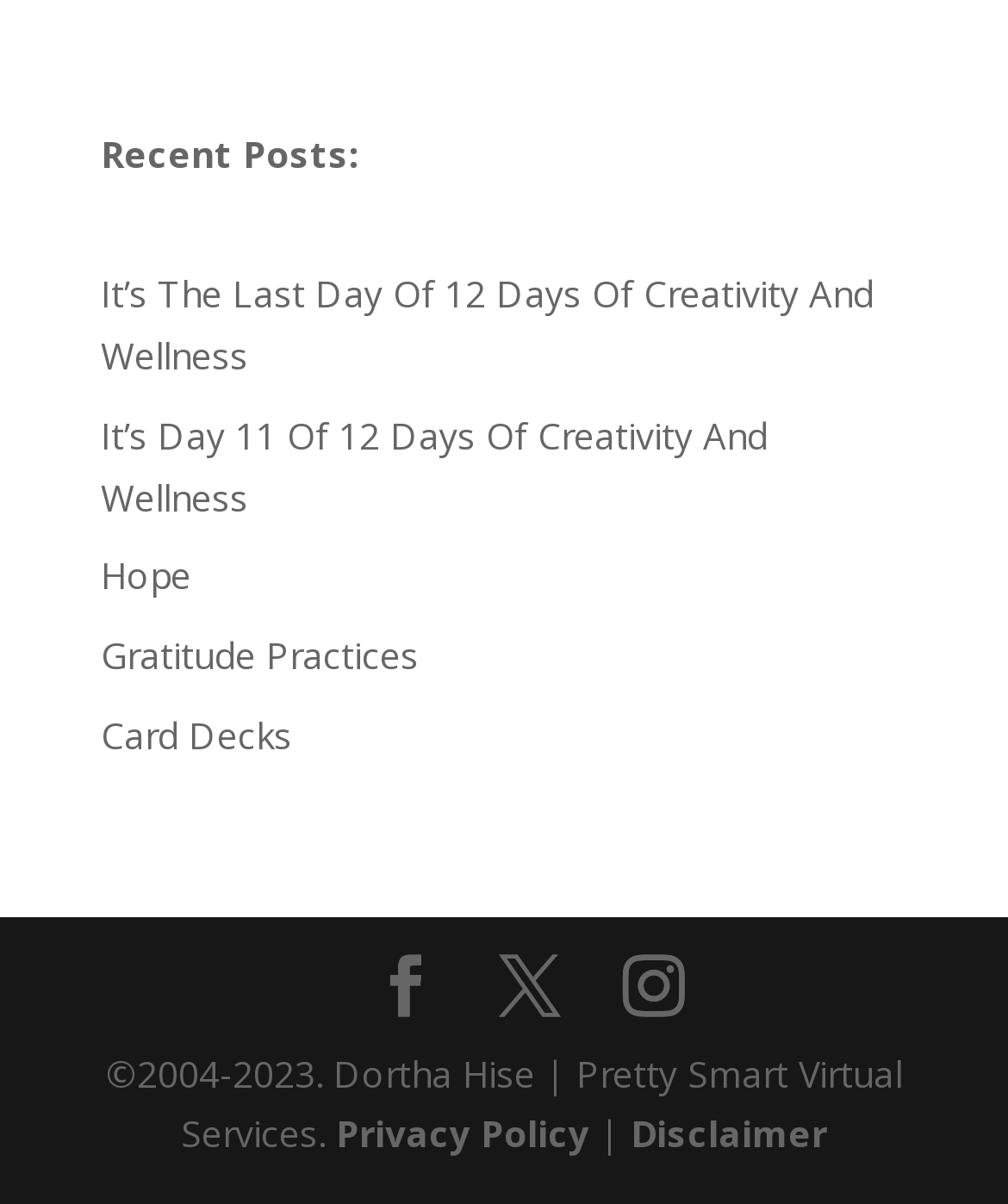Determine the bounding box of the UI element mentioned here: "Hope". The coordinates must be in the format [left, top, right, bottom] with values ranging from 0 to 1.

[0.1, 0.458, 0.19, 0.499]